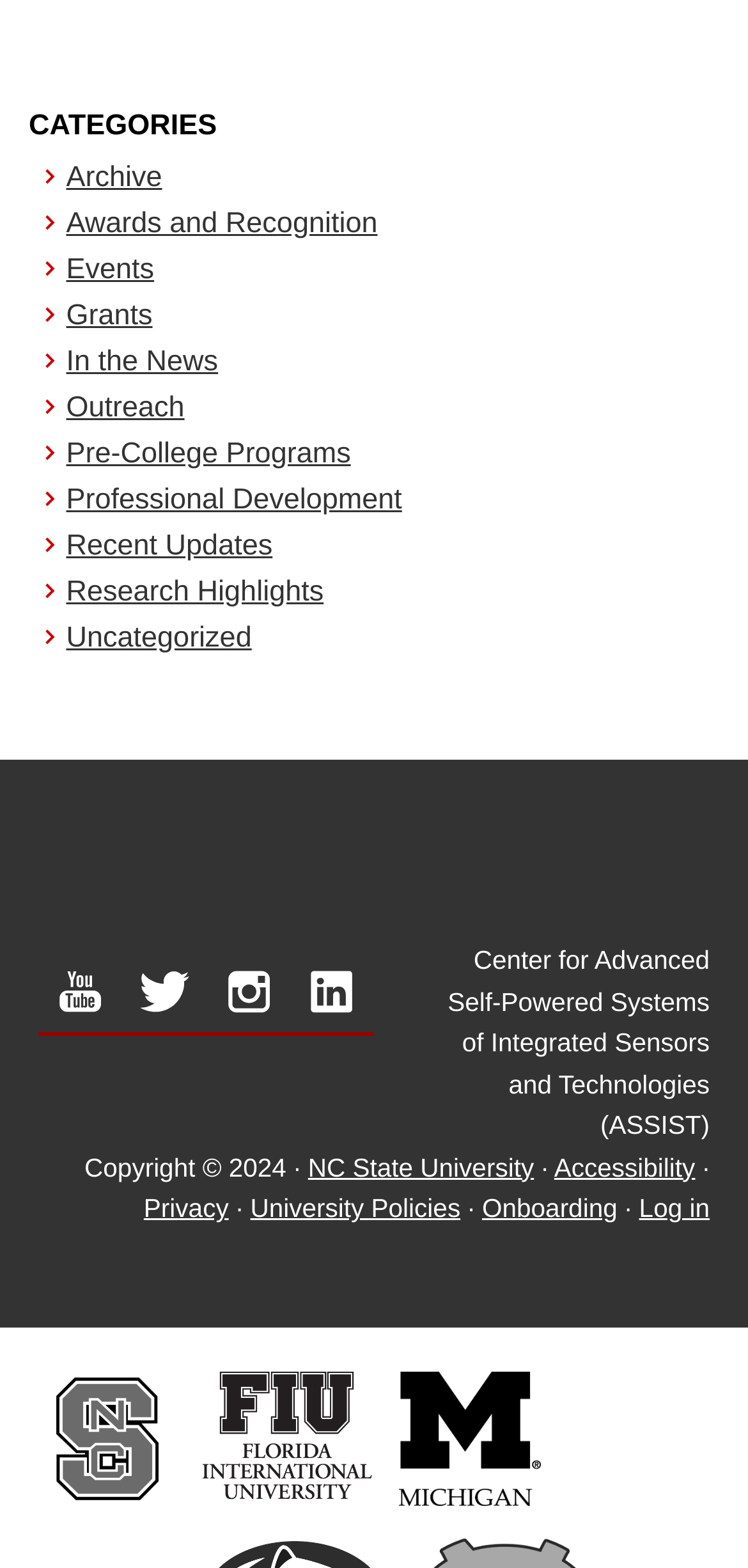Can you find the bounding box coordinates for the element that needs to be clicked to execute this instruction: "Follow the 'twitter' social media channel"? The coordinates should be given as four float numbers between 0 and 1, i.e., [left, top, right, bottom].

[0.163, 0.634, 0.276, 0.668]